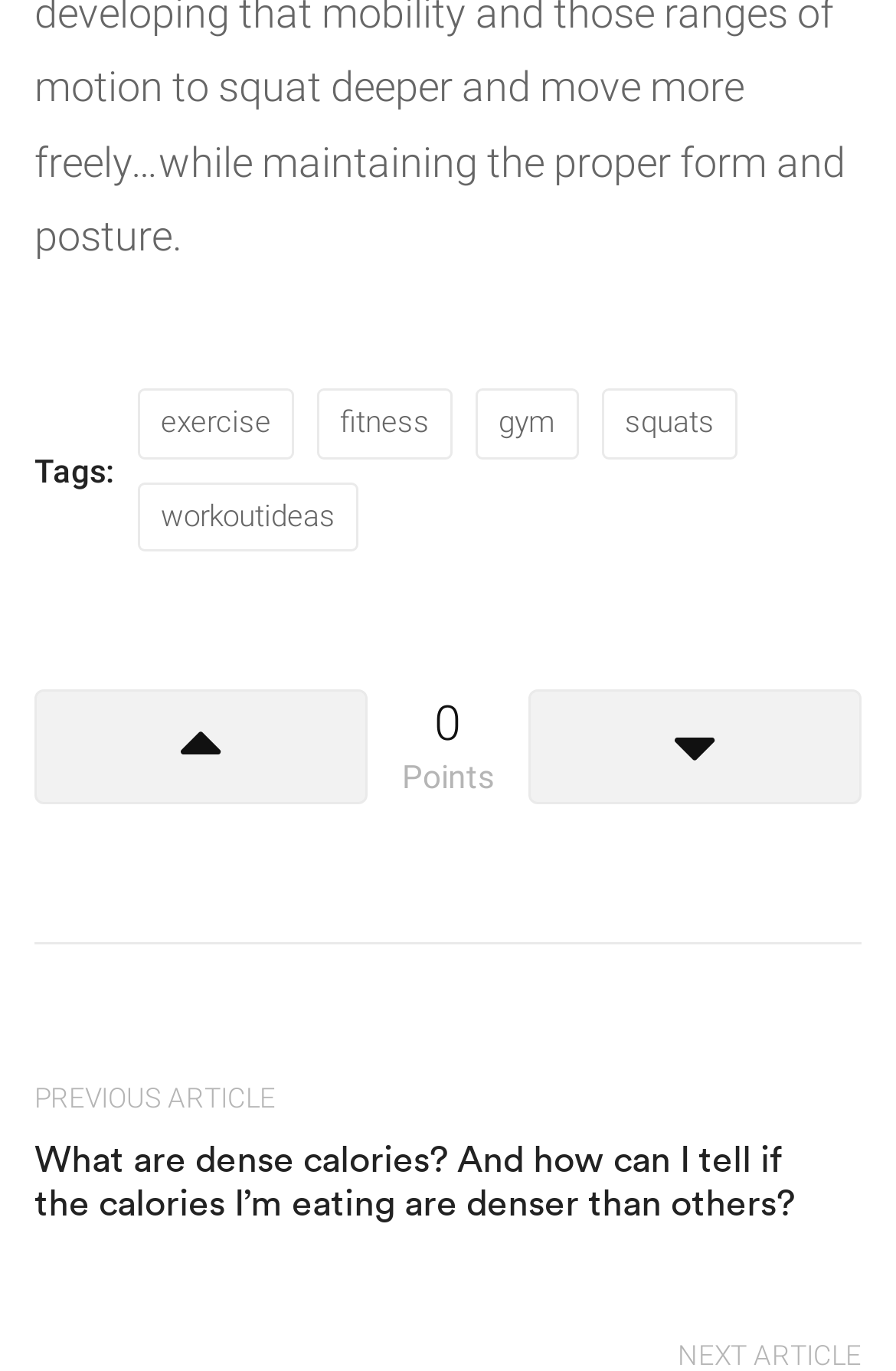What is the purpose of the links 'exercise', 'fitness', 'gym', and 'squats'?
Look at the image and construct a detailed response to the question.

The links 'exercise', 'fitness', 'gym', and 'squats' are likely related topics to the article about dense calories, possibly providing additional information or resources for readers interested in fitness and nutrition.